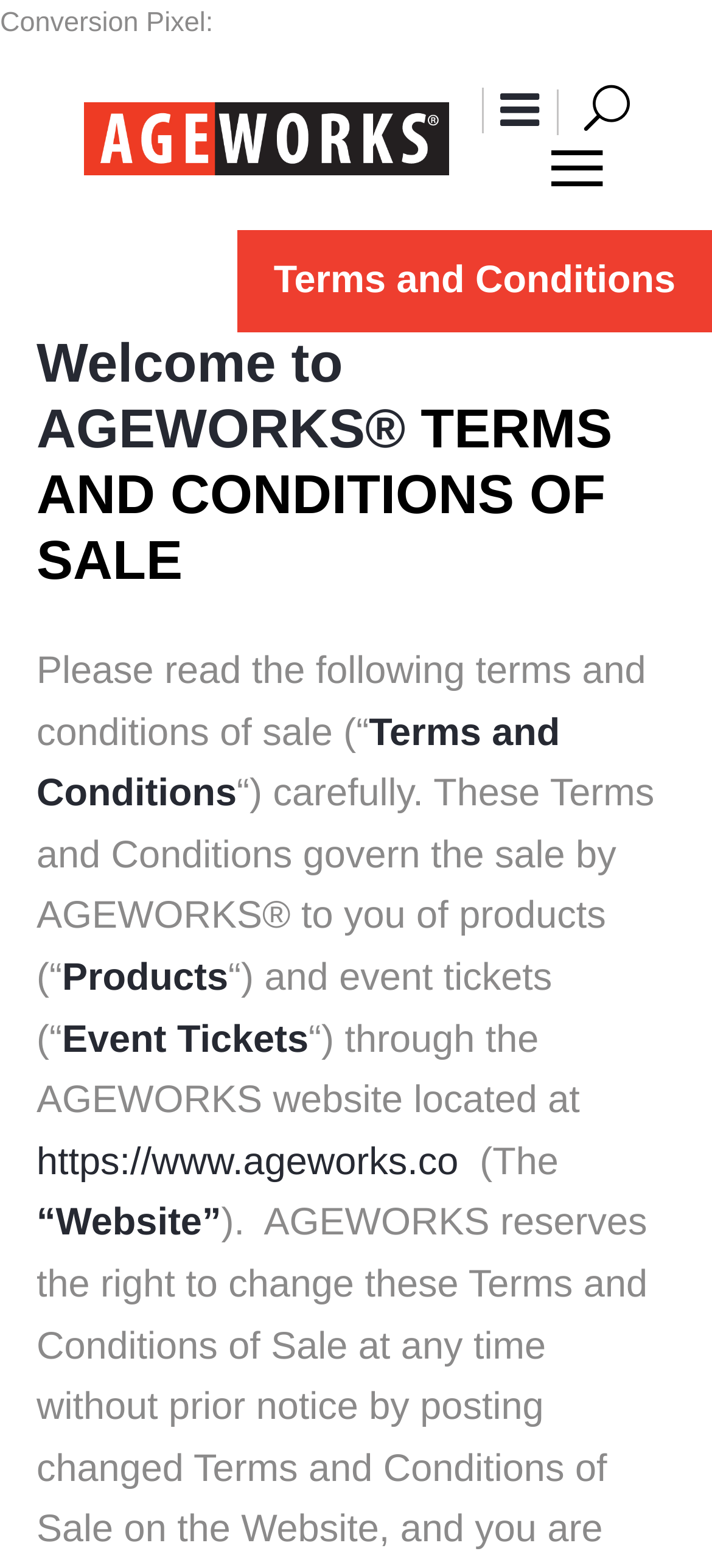What is being sold on this website?
Could you give a comprehensive explanation in response to this question?

I found this information by reading the static text 'These Terms and Conditions govern the sale by AGEWORKS to you of products (“Products”) and event tickets (“Event Tickets”) through the AGEWORKS website...'. This text clearly states that the website sells products and event tickets.